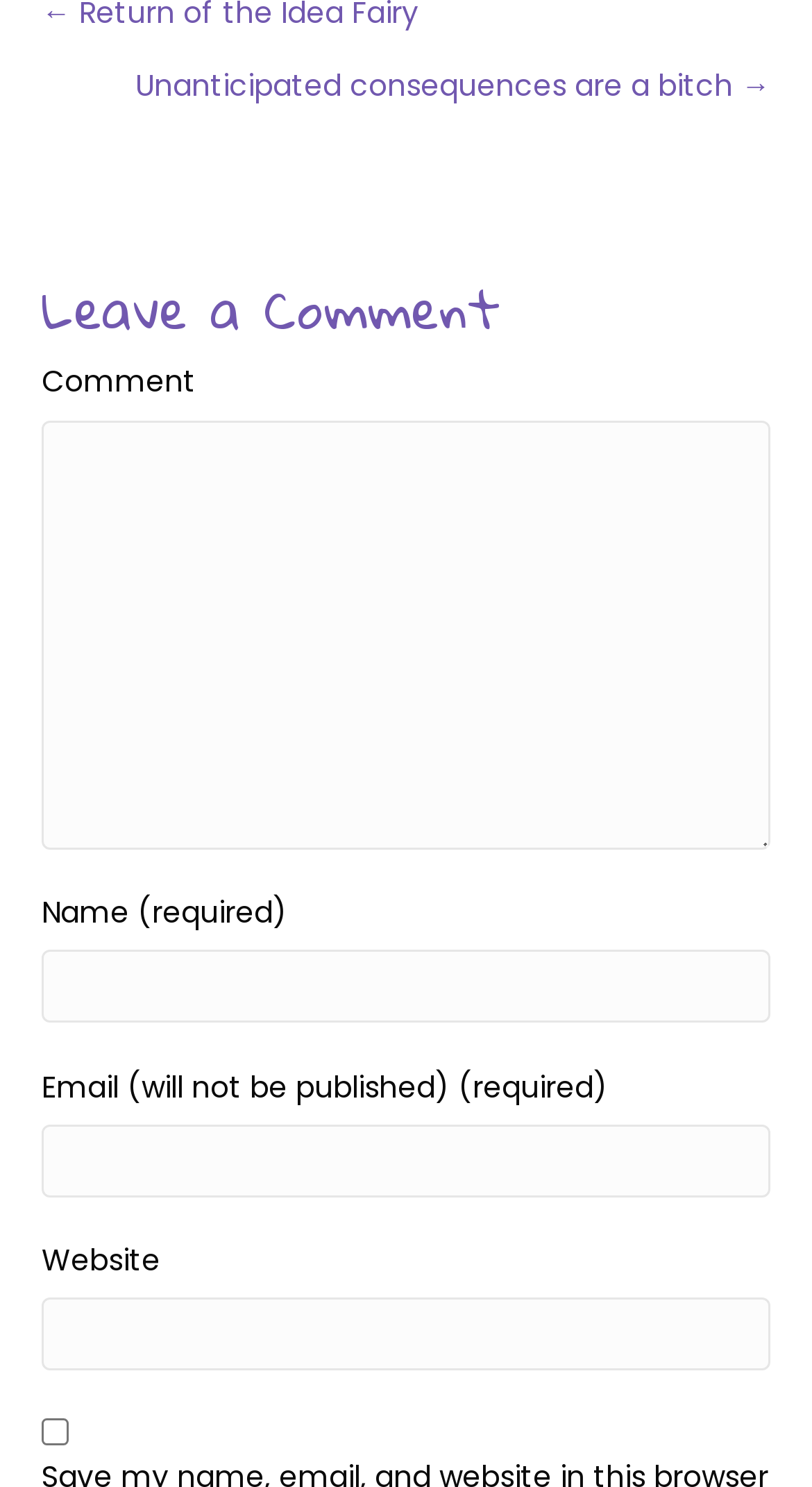What is the optional field for leaving a comment?
Using the information presented in the image, please offer a detailed response to the question.

The text box for 'Website' is not marked as required, indicating that it is an optional field for users to provide when leaving a comment.